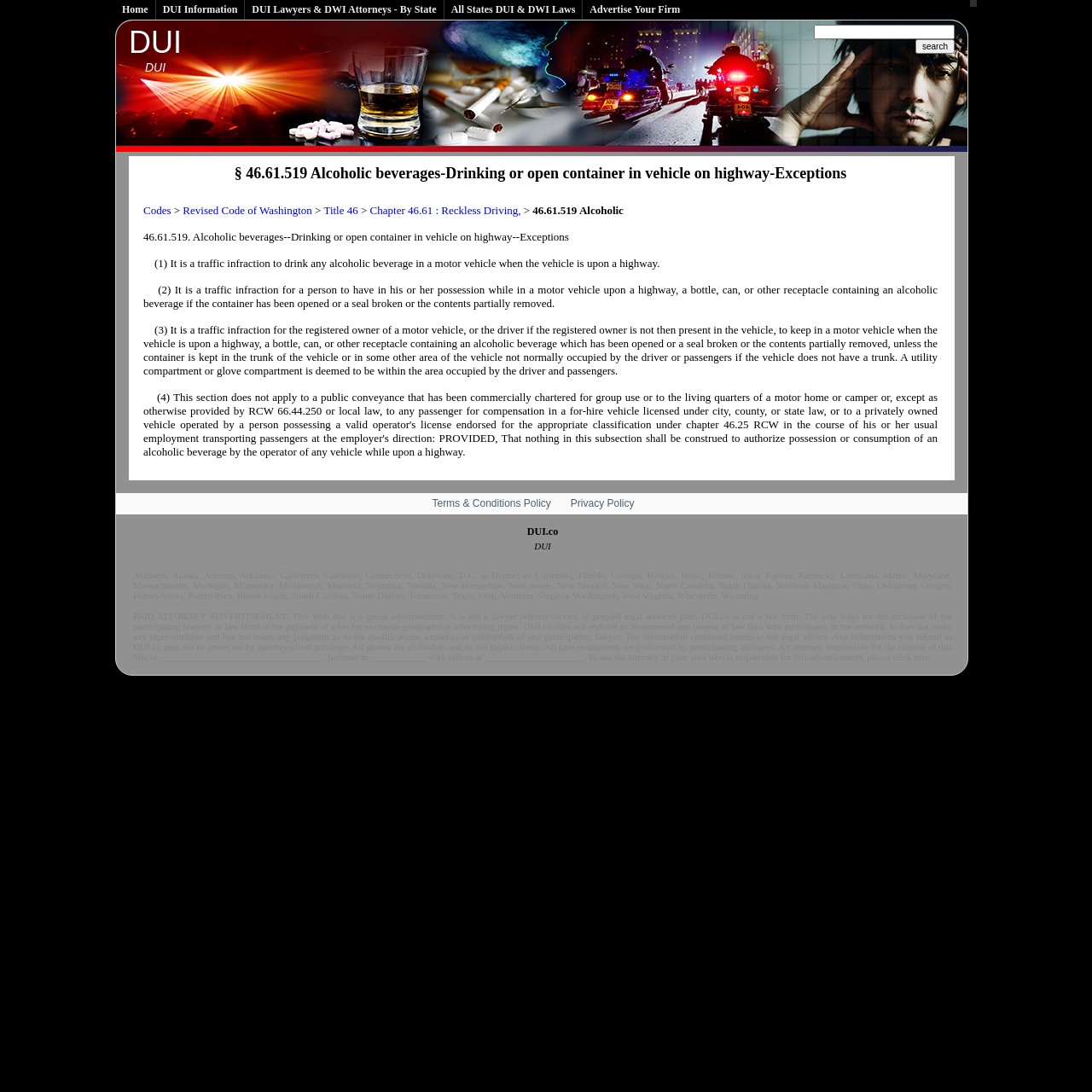Please identify the bounding box coordinates of the clickable area that will fulfill the following instruction: "go to DUI Lawyers & DWI Attorneys - By State". The coordinates should be in the format of four float numbers between 0 and 1, i.e., [left, top, right, bottom].

[0.224, 0.0, 0.407, 0.018]